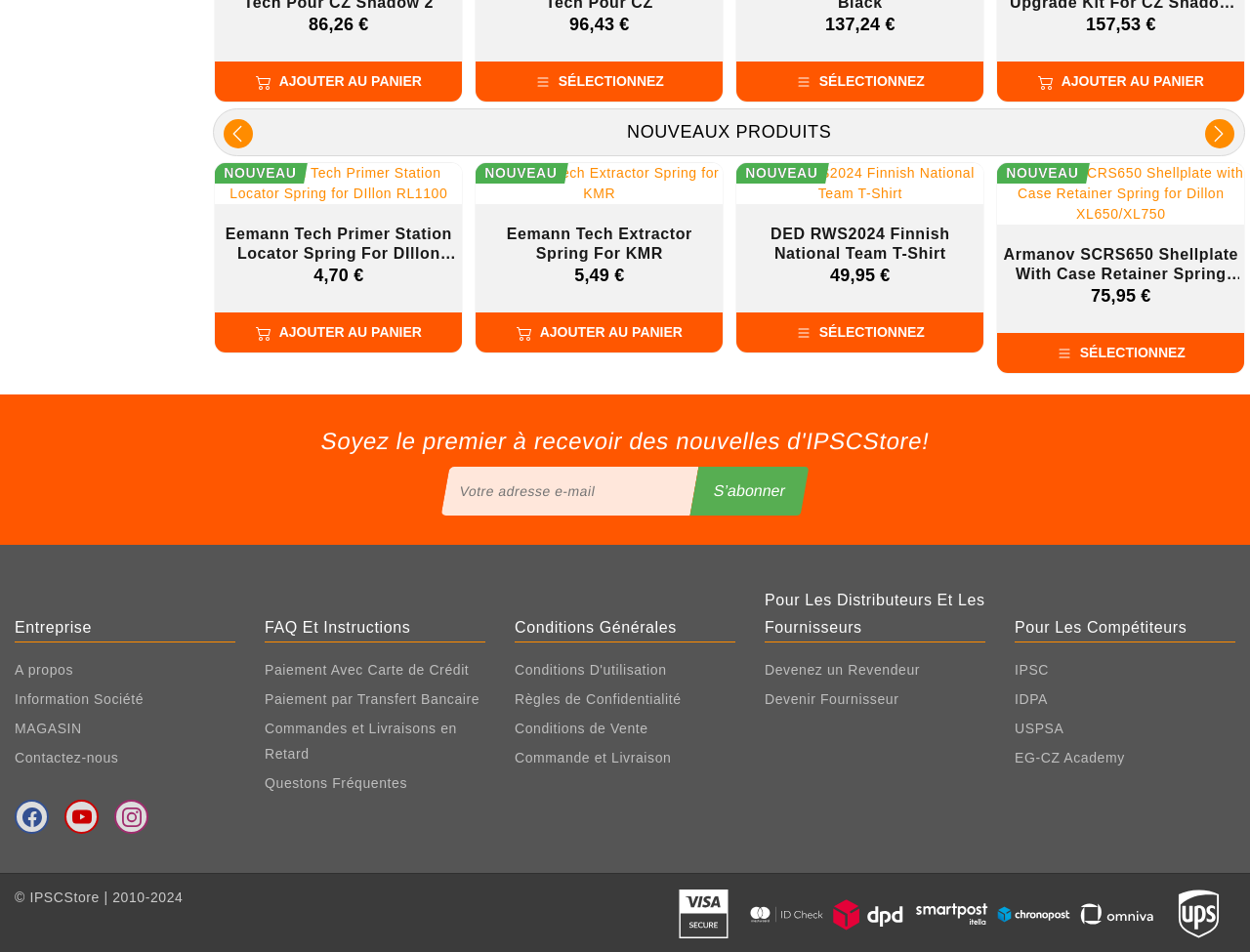Locate the bounding box for the described UI element: "Commande et Livraison". Ensure the coordinates are four float numbers between 0 and 1, formatted as [left, top, right, bottom].

[0.412, 0.783, 0.537, 0.809]